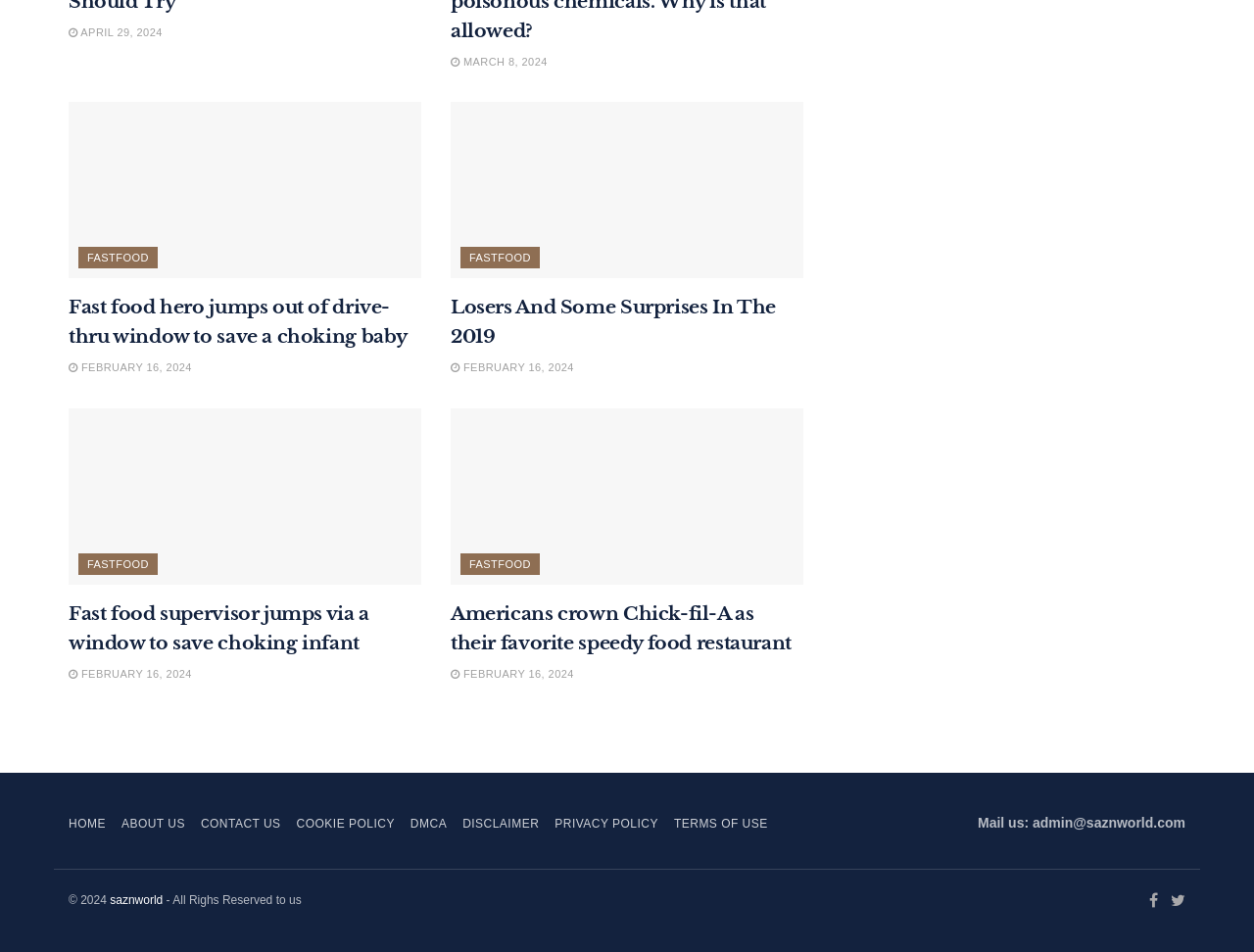Please identify the bounding box coordinates of the area I need to click to accomplish the following instruction: "Read the article by Kevin Barrett".

None